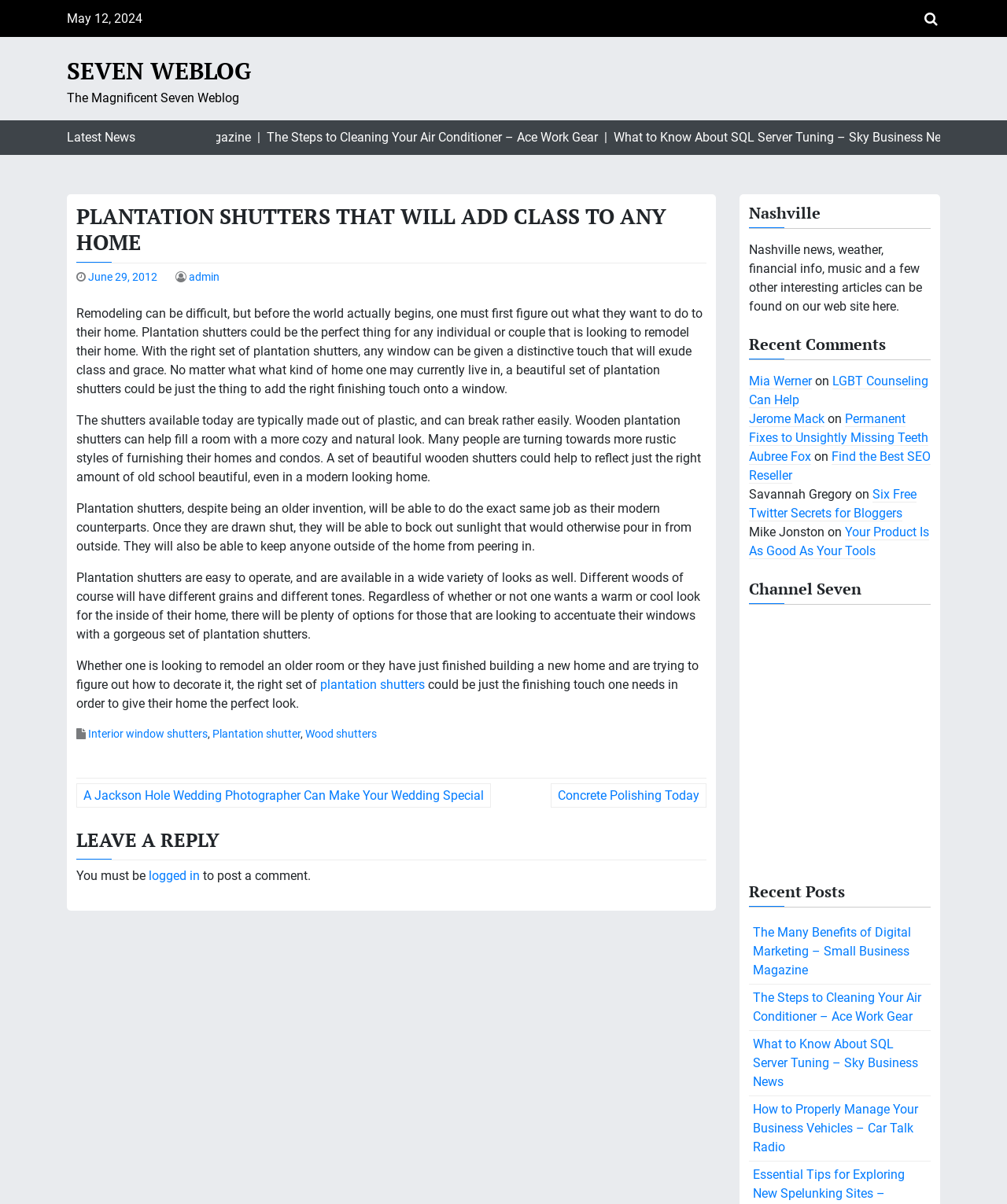Given the description Interior window shutters, predict the bounding box coordinates of the UI element. Ensure the coordinates are in the format (top-left x, top-left y, bottom-right x, bottom-right y) and all values are between 0 and 1.

[0.088, 0.604, 0.206, 0.615]